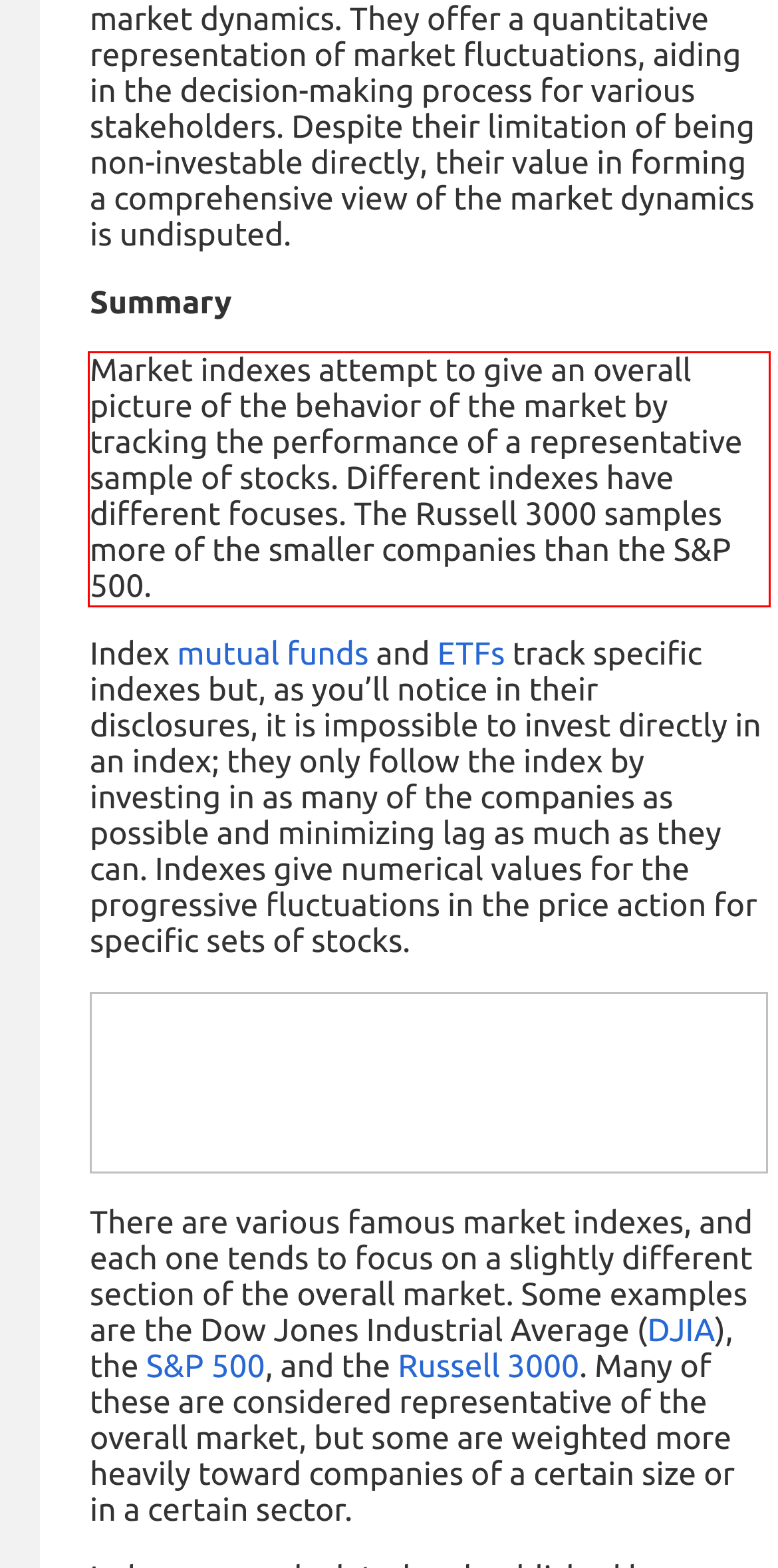Look at the screenshot of the webpage, locate the red rectangle bounding box, and generate the text content that it contains.

Market indexes attempt to give an overall picture of the behavior of the market by tracking the performance of a representative sample of stocks. Different indexes have different focuses. The Russell 3000 samples more of the smaller companies than the S&P 500.